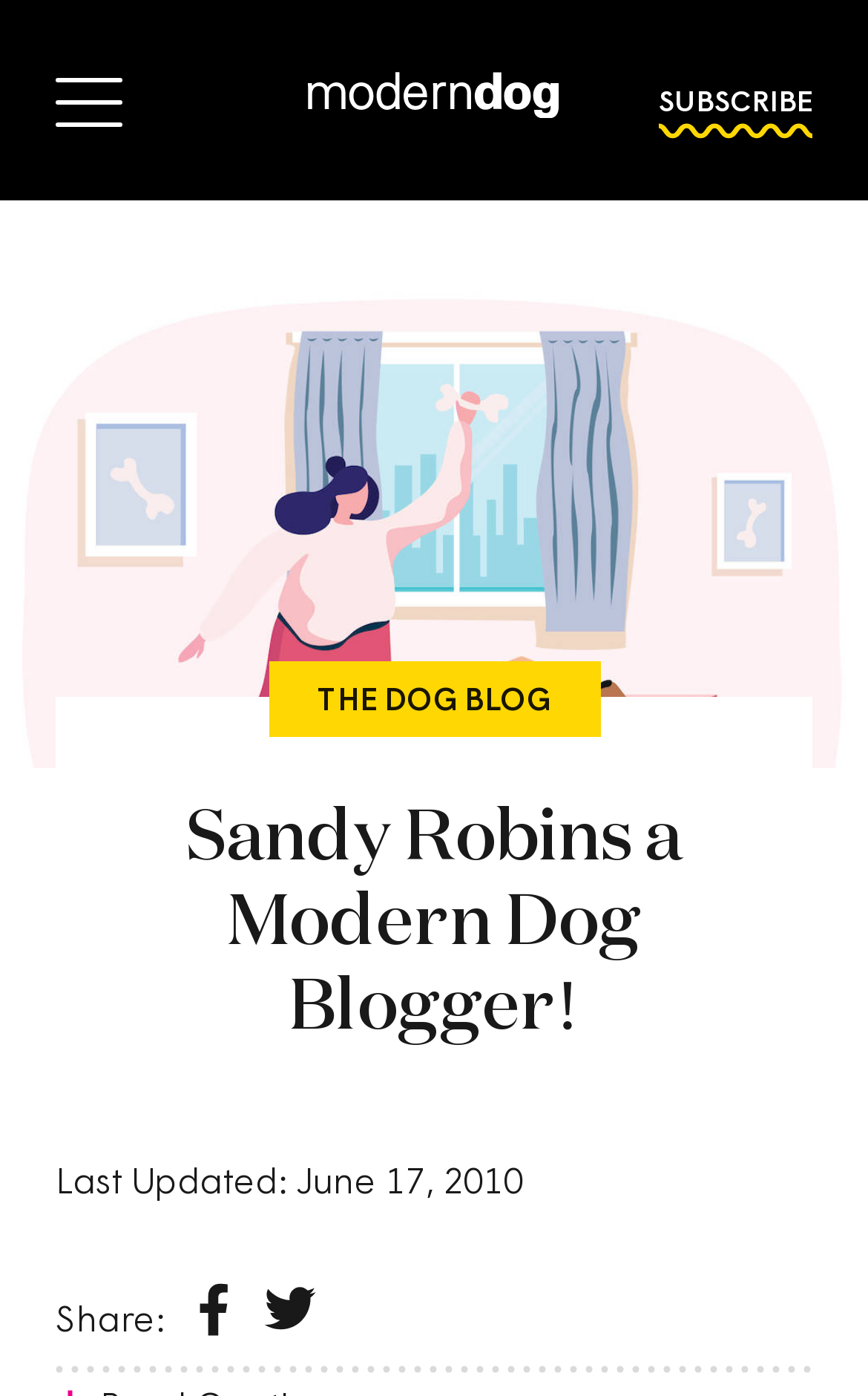What is the purpose of the 'SUBSCRIBE' link?
Examine the image closely and answer the question with as much detail as possible.

The purpose of the 'SUBSCRIBE' link can be inferred from its location and text content, which is located at the top of the webpage, indicating that it is likely used to subscribe to the blog or receive updates from the blogger.